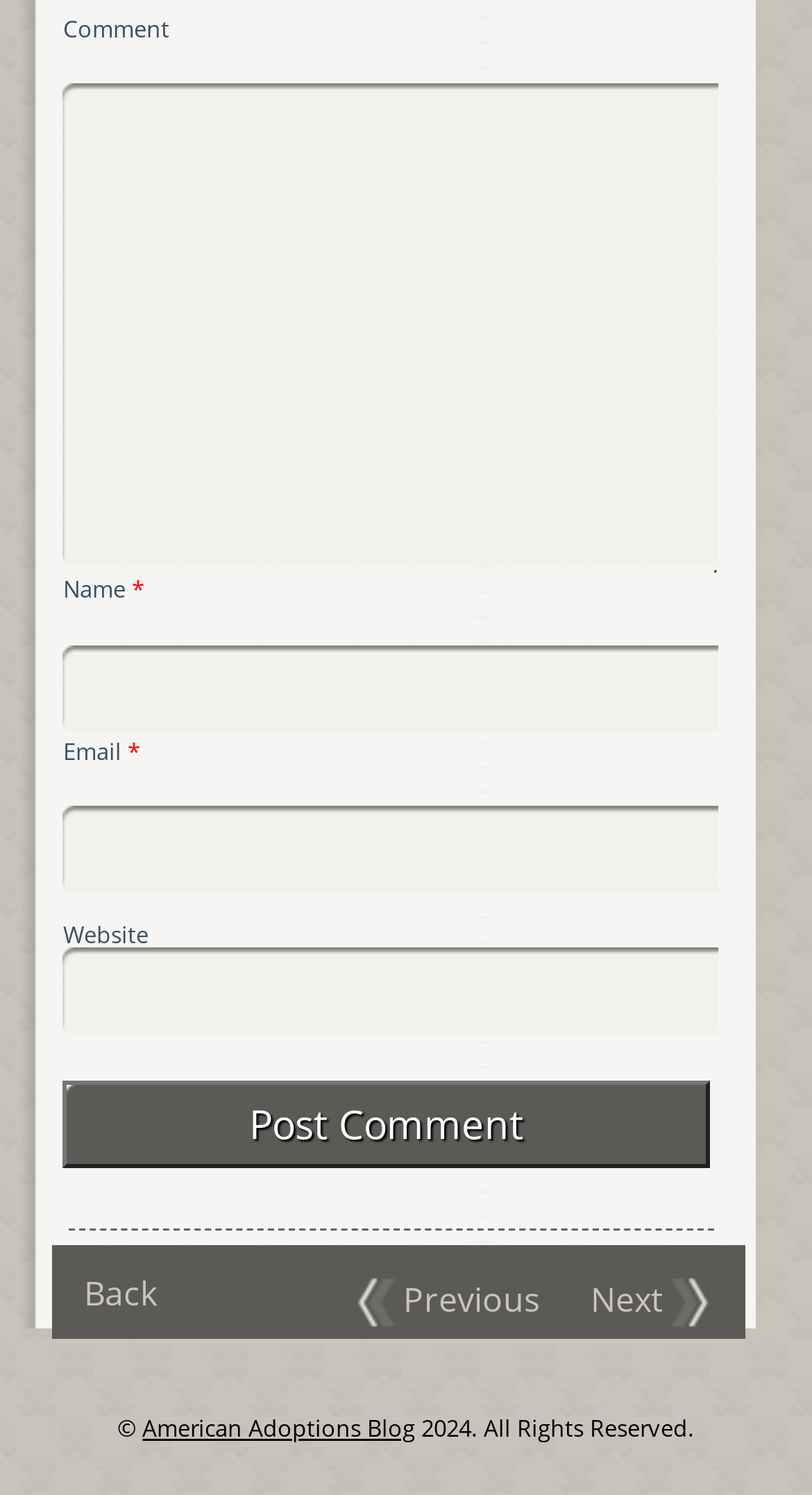Refer to the image and provide a thorough answer to this question:
What is the copyright year mentioned at the bottom?

The copyright year mentioned at the bottom is 2024, which is indicated by the StaticText element with OCR text '2024. All Rights Reserved.' and bounding box coordinates [0.511, 0.944, 0.855, 0.965].